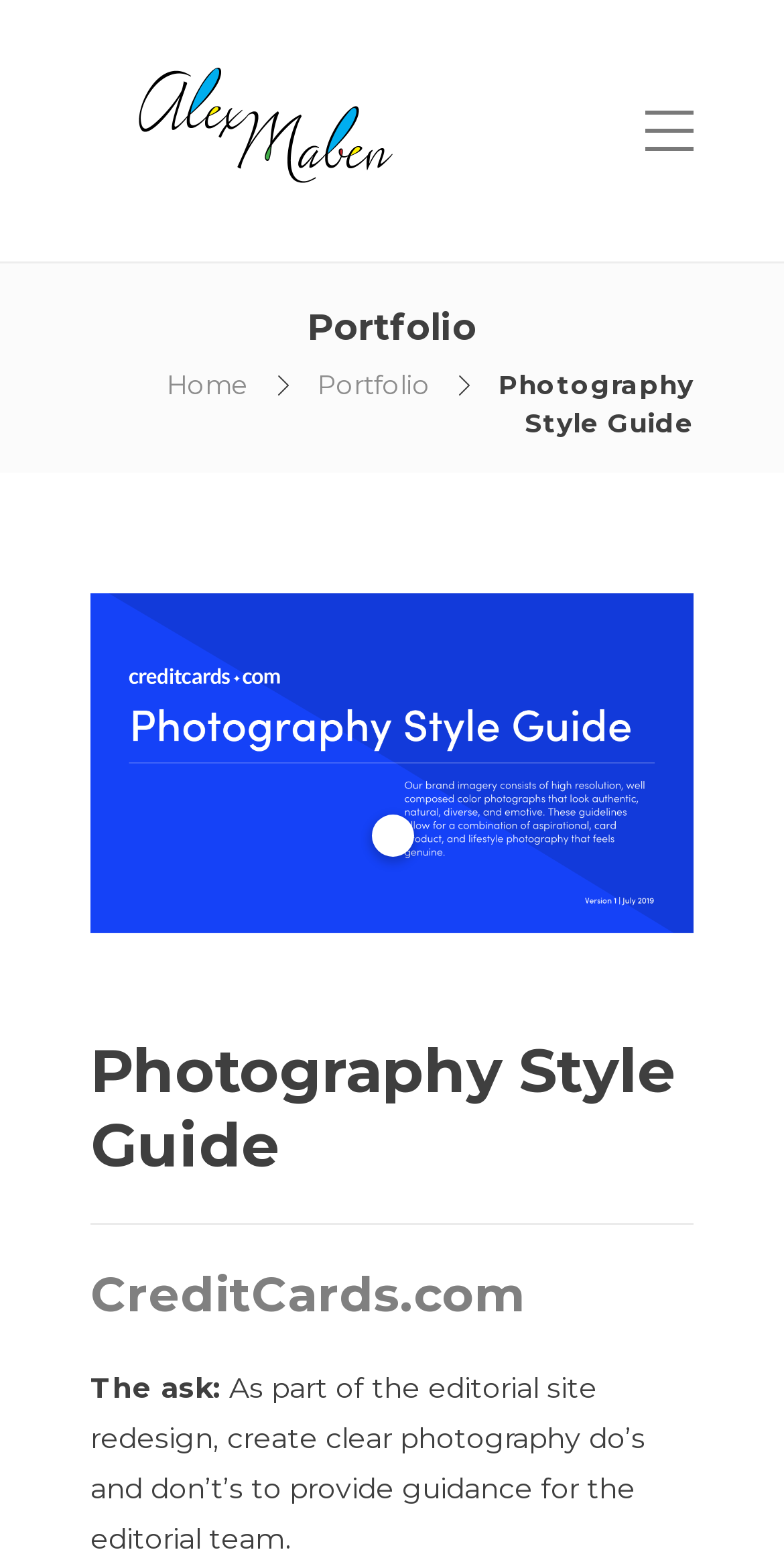Locate the bounding box coordinates for the element described below: "1". The coordinates must be four float values between 0 and 1, formatted as [left, top, right, bottom].

[0.473, 0.524, 0.527, 0.552]